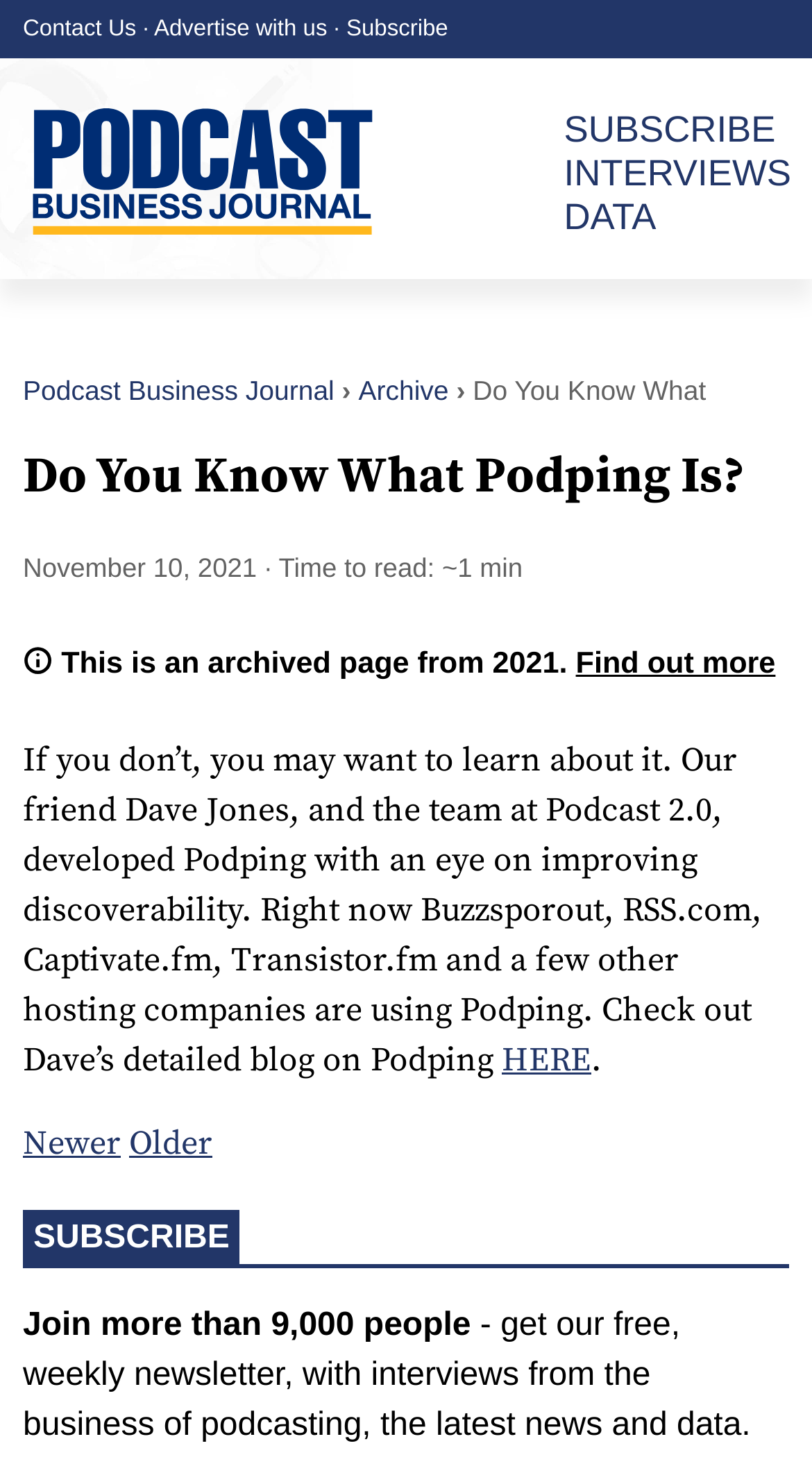Refer to the image and offer a detailed explanation in response to the question: What is the date of the article?

I found the time element which contains the date 'November 10, 2021' which is the date of the article.